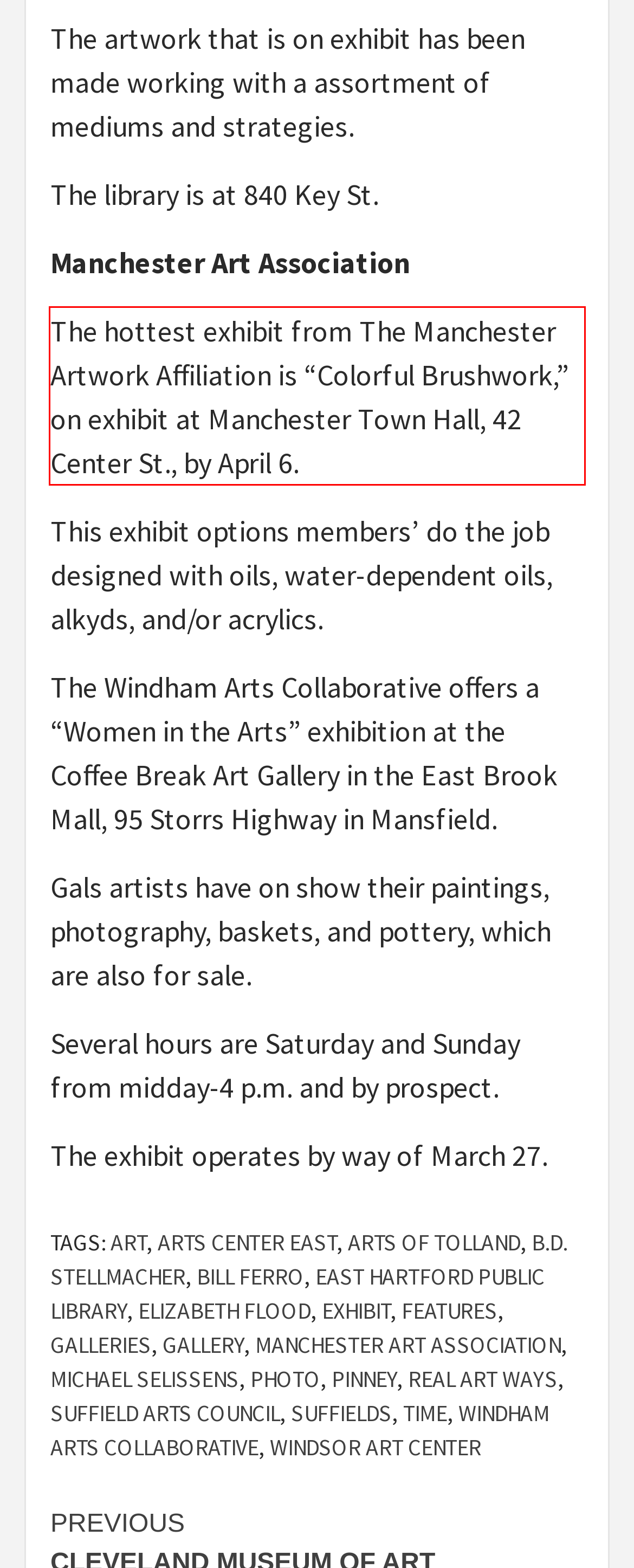You have a screenshot of a webpage with a red bounding box. Use OCR to generate the text contained within this red rectangle.

The hottest exhibit from The Manchester Artwork Affiliation is “Colorful Brushwork,” on exhibit at Manchester Town Hall, 42 Center St., by April 6.